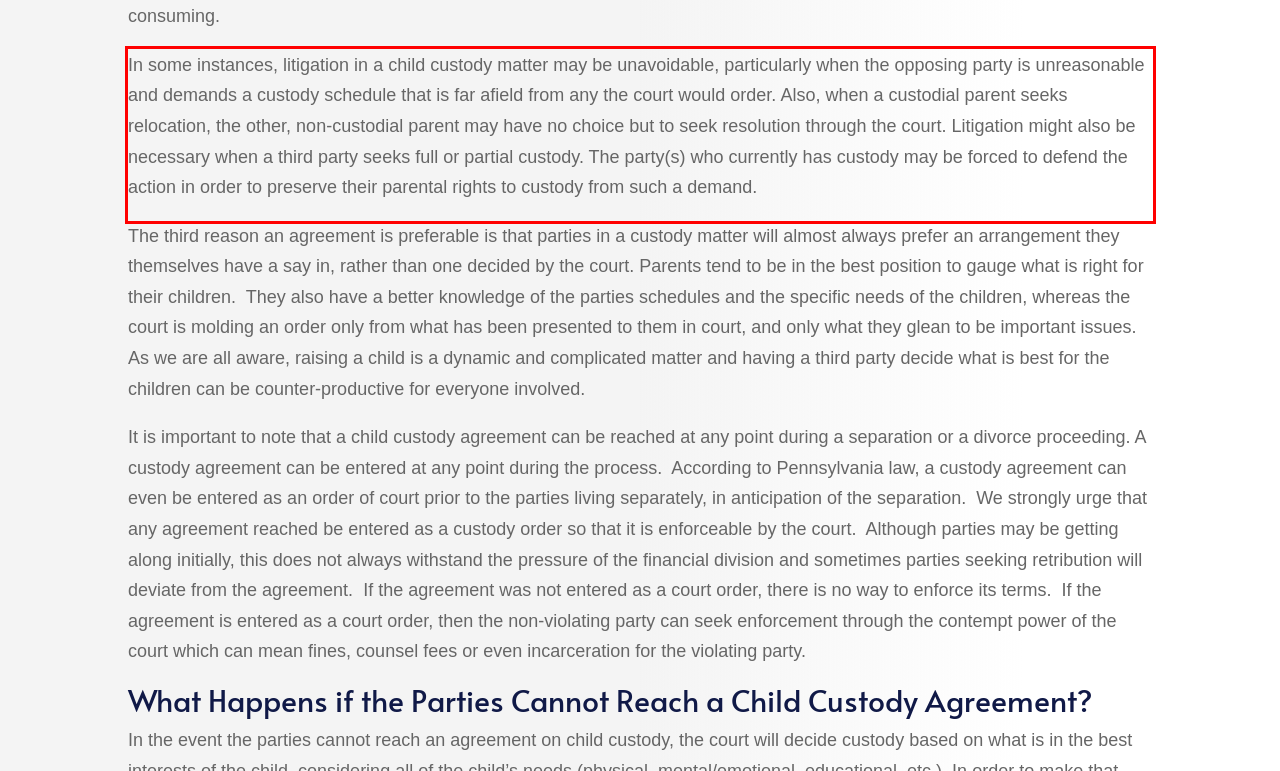Given a screenshot of a webpage containing a red rectangle bounding box, extract and provide the text content found within the red bounding box.

In some instances, litigation in a child custody matter may be unavoidable, particularly when the opposing party is unreasonable and demands a custody schedule that is far afield from any the court would order. Also, when a custodial parent seeks relocation, the other, non-custodial parent may have no choice but to seek resolution through the court. Litigation might also be necessary when a third party seeks full or partial custody. The party(s) who currently has custody may be forced to defend the action in order to preserve their parental rights to custody from such a demand.